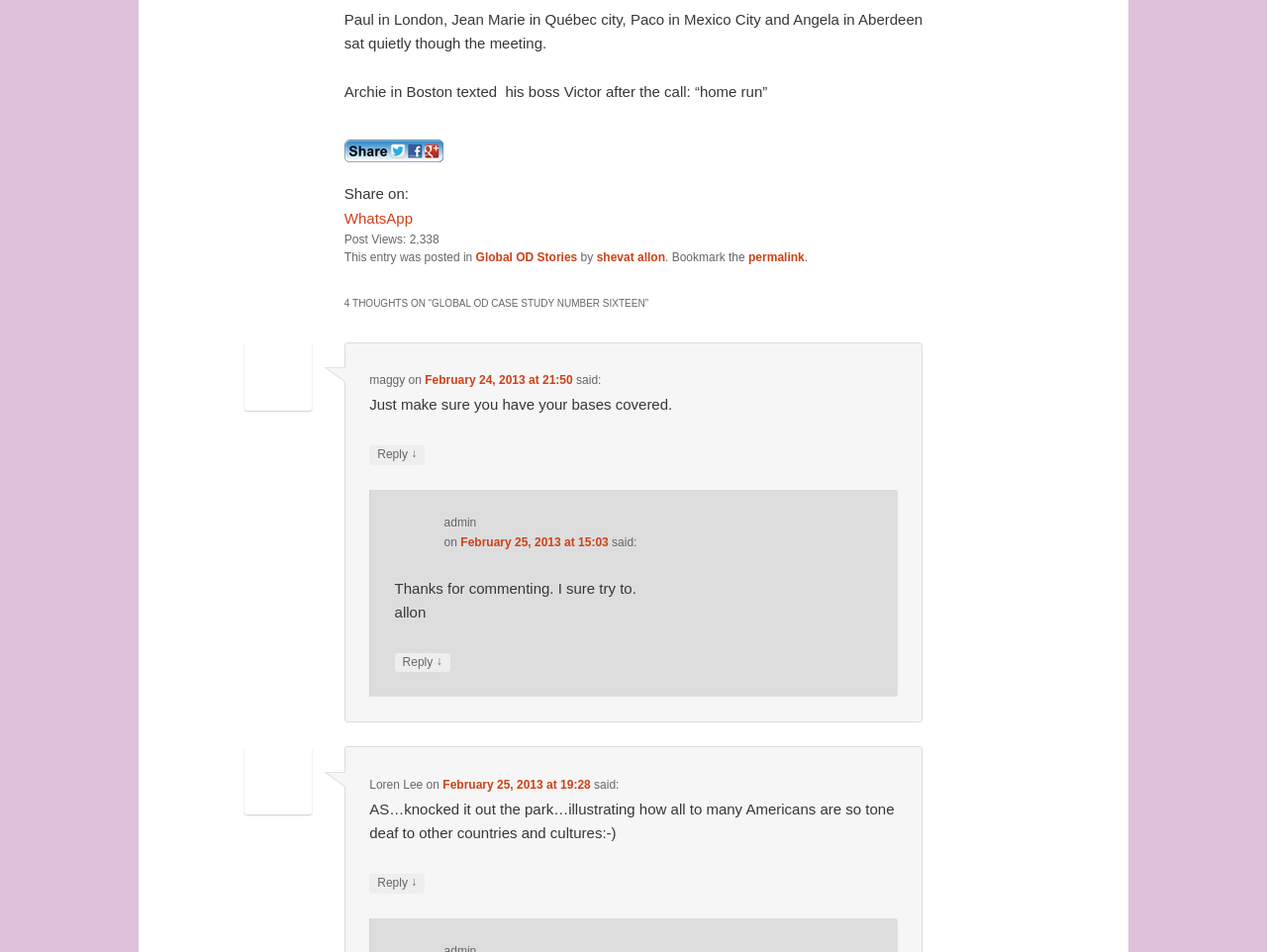Please locate the clickable area by providing the bounding box coordinates to follow this instruction: "Visit the Global OD Stories page".

[0.375, 0.263, 0.456, 0.278]